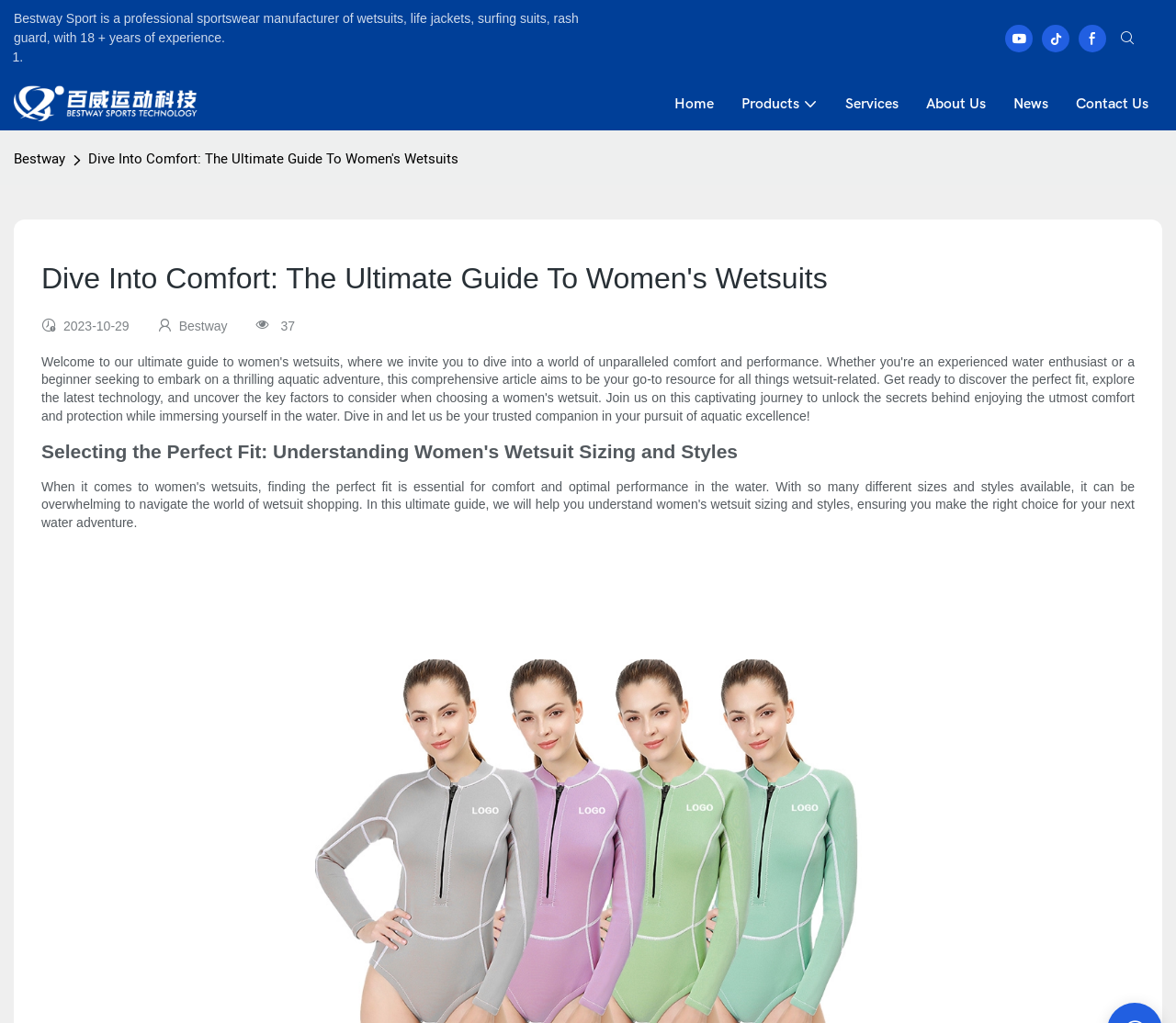Could you highlight the region that needs to be clicked to execute the instruction: "View the Products page"?

[0.63, 0.09, 0.695, 0.112]